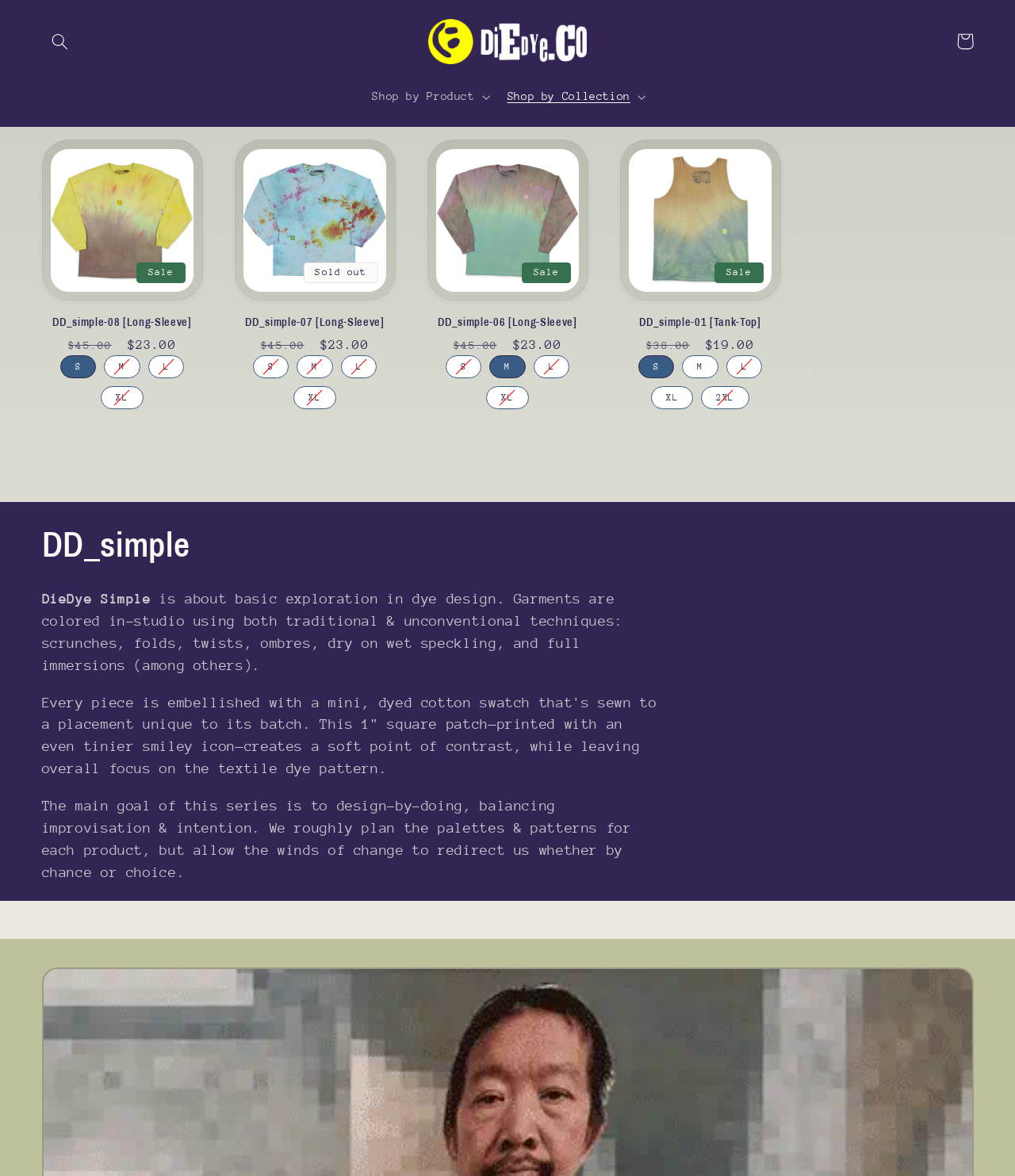What is the smallest size available for the 'DD_simple-01 [Tank-Top]' garment?
Look at the webpage screenshot and answer the question with a detailed explanation.

I checked the size options for the 'DD_simple-01 [Tank-Top]' garment, and the smallest size available is 'S', which is selected by default.